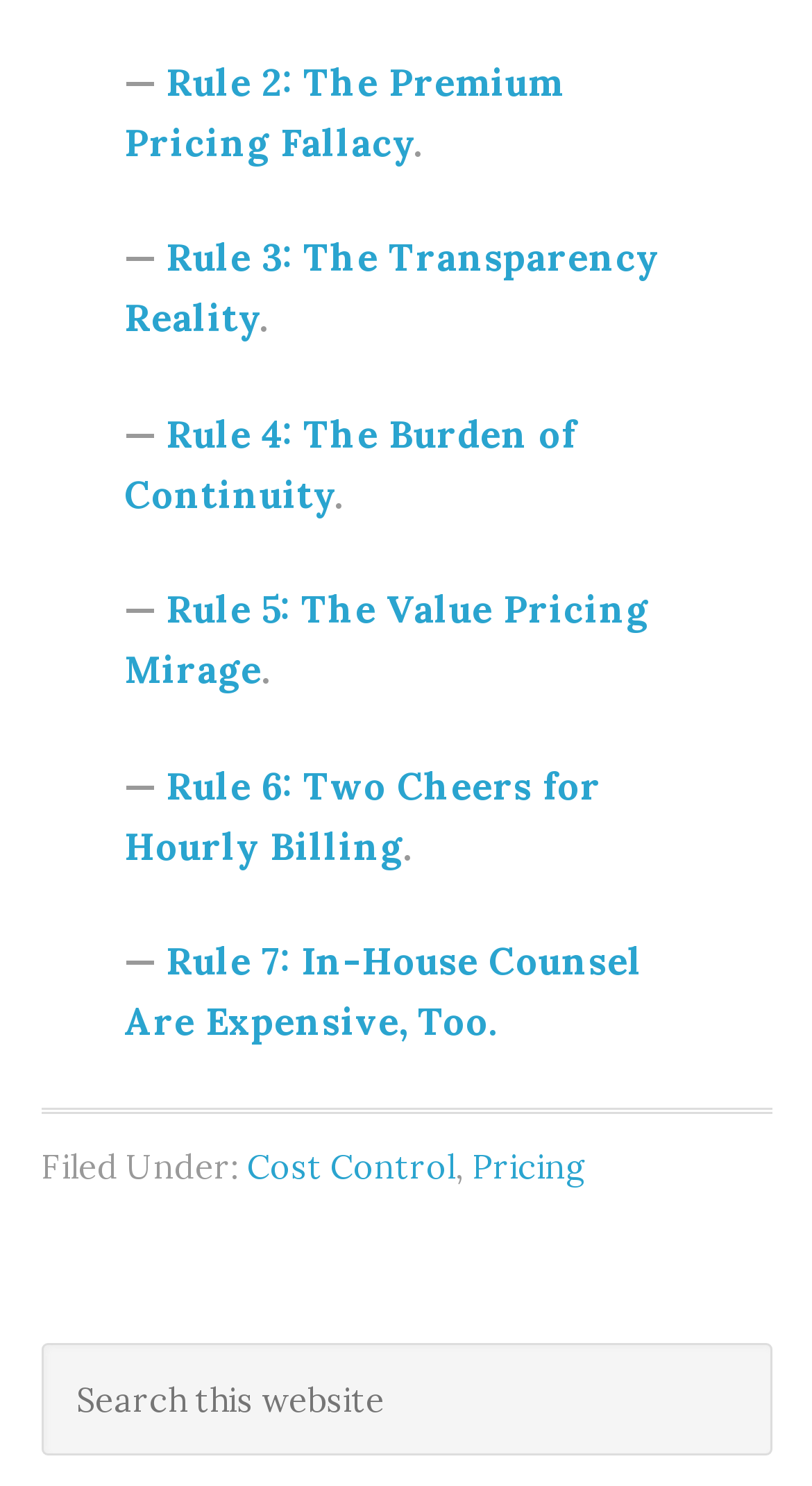What is the category of the article?
Kindly offer a detailed explanation using the data available in the image.

In the footer area, I found the text 'Filed Under:' followed by two links, 'Cost Control' and 'Pricing', which suggests that these are the categories of the article.